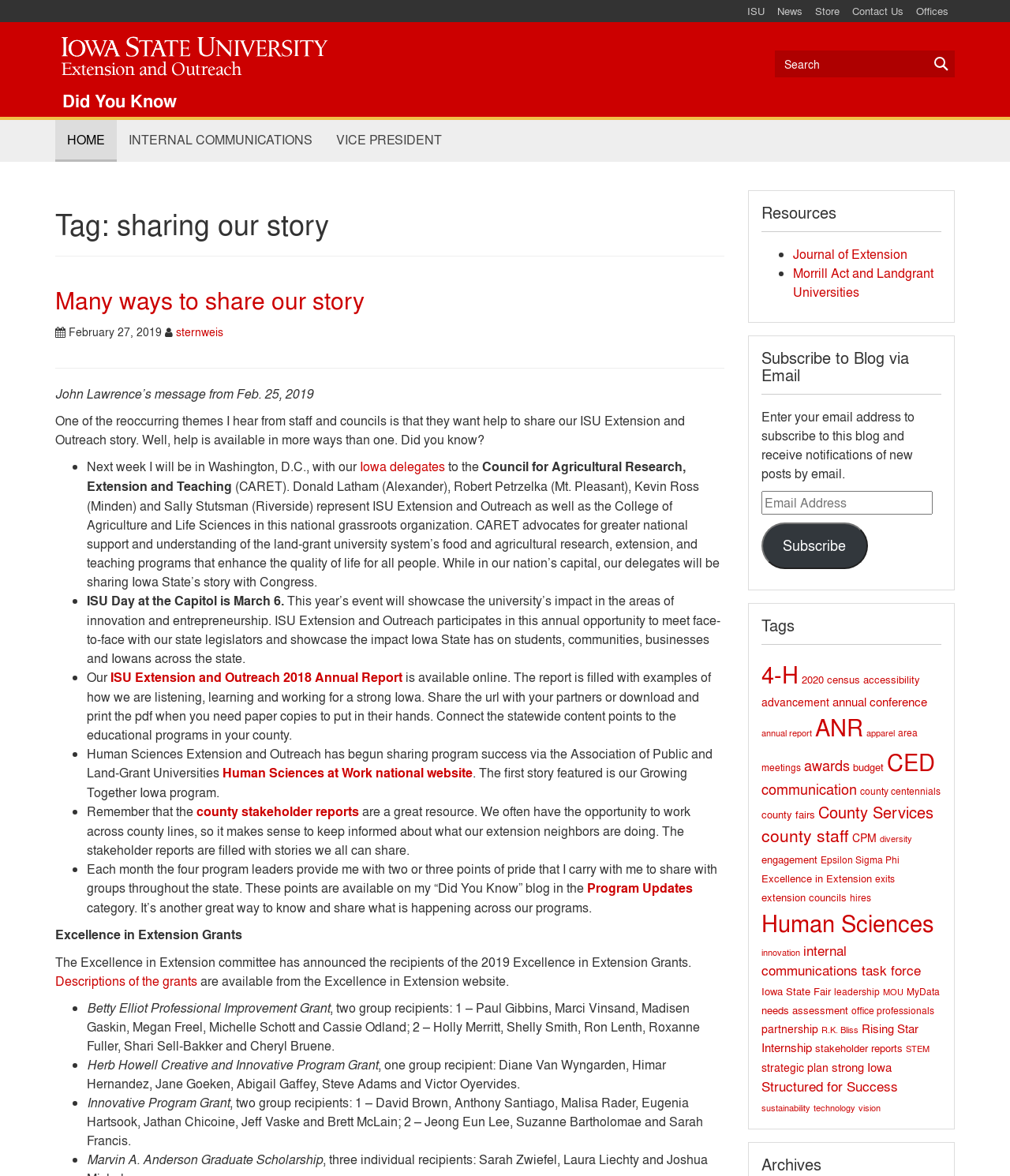Use the details in the image to answer the question thoroughly: 
What is the event mentioned on March 6?

The webpage mentions that ISU Day at the Capitol is an event that will take place on March 6, where Iowa State University will showcase its impact in the areas of innovation and entrepreneurship.